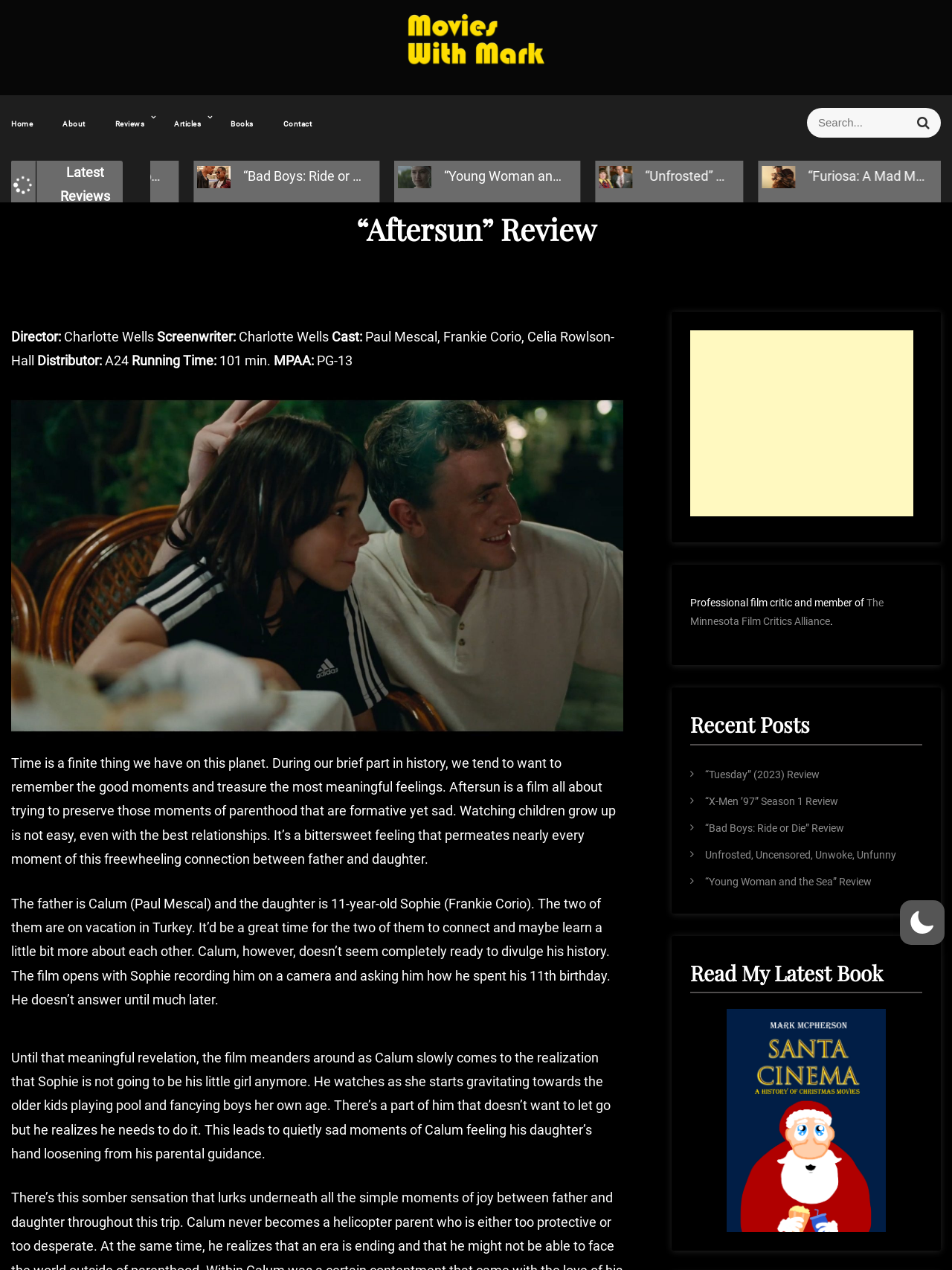What is the rating of the movie 'Aftersun'?
Can you provide a detailed and comprehensive answer to the question?

I found the answer by looking at the section of the webpage that describes the movie 'Aftersun'. Specifically, I looked at the 'MPAA:' label and found the corresponding text 'PG-13' with a bounding box coordinate of [0.33, 0.278, 0.37, 0.29]. This indicates that the rating of the movie 'Aftersun' is PG-13.